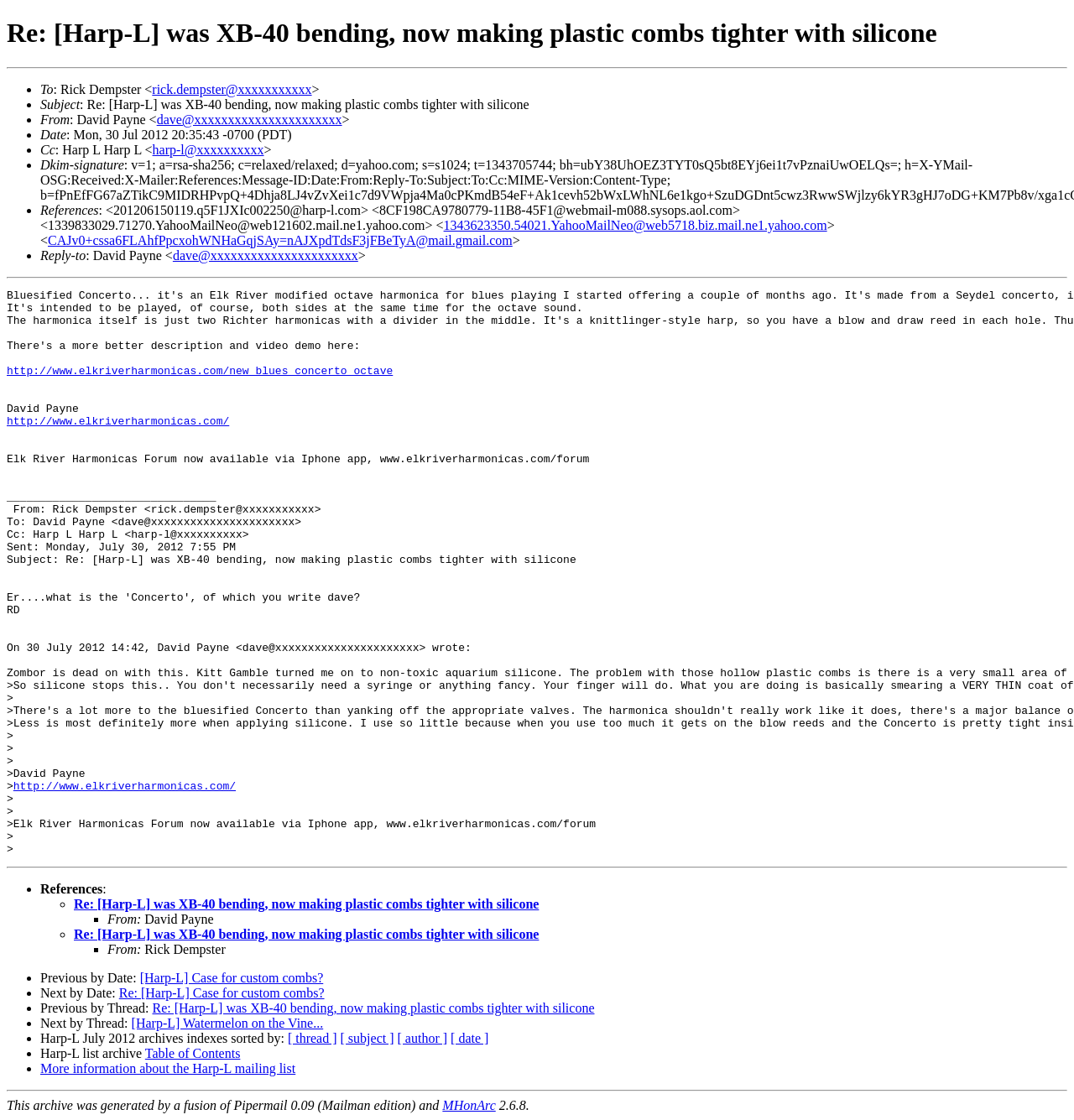Locate the bounding box coordinates of the element that should be clicked to fulfill the instruction: "Click the link to reply to the email".

[0.069, 0.801, 0.502, 0.813]